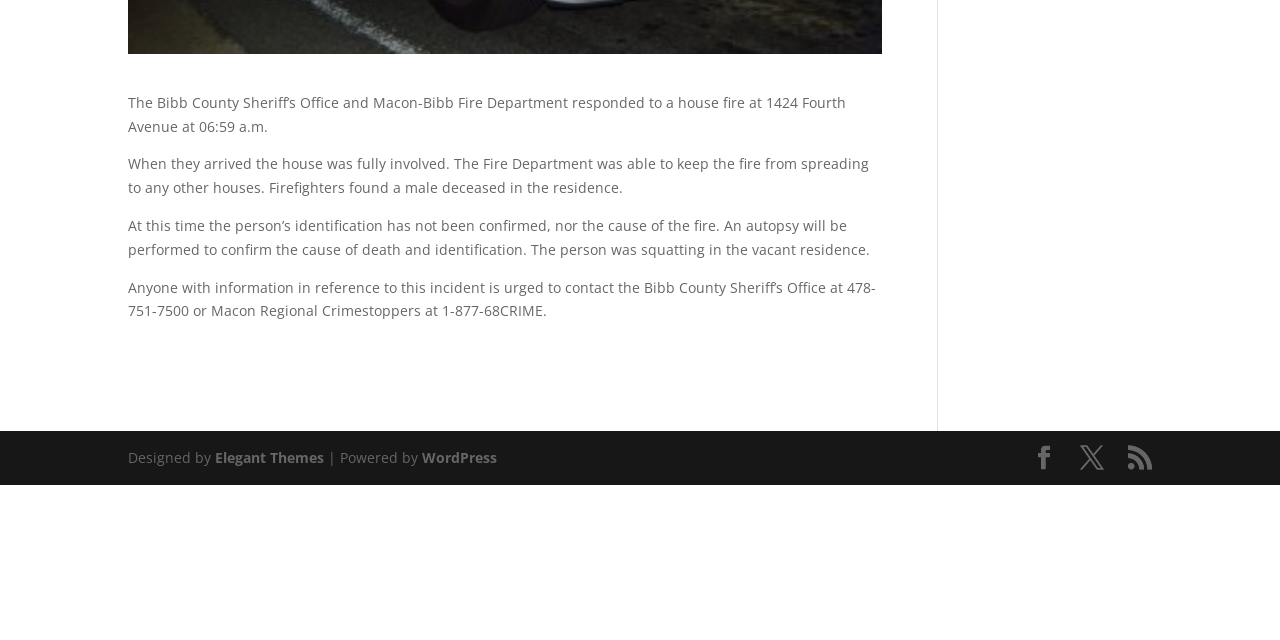Determine the bounding box coordinates of the UI element that matches the following description: "FAQ". The coordinates should be four float numbers between 0 and 1 in the format [left, top, right, bottom].

None